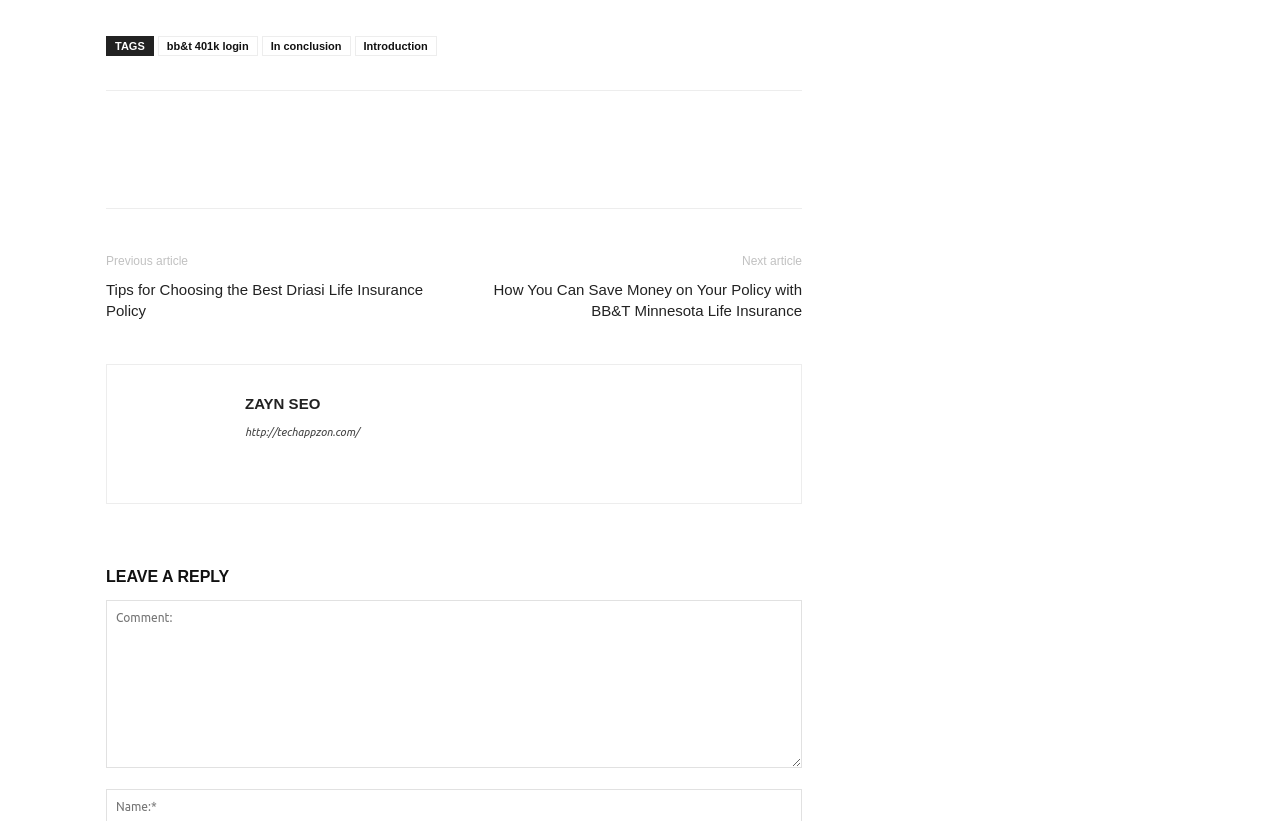What is the function of the icons at the bottom left?
Carefully analyze the image and provide a detailed answer to the question.

The icons at the bottom left, represented by Unicode characters such as '' and '', are likely social media links, allowing users to share the article on various platforms.